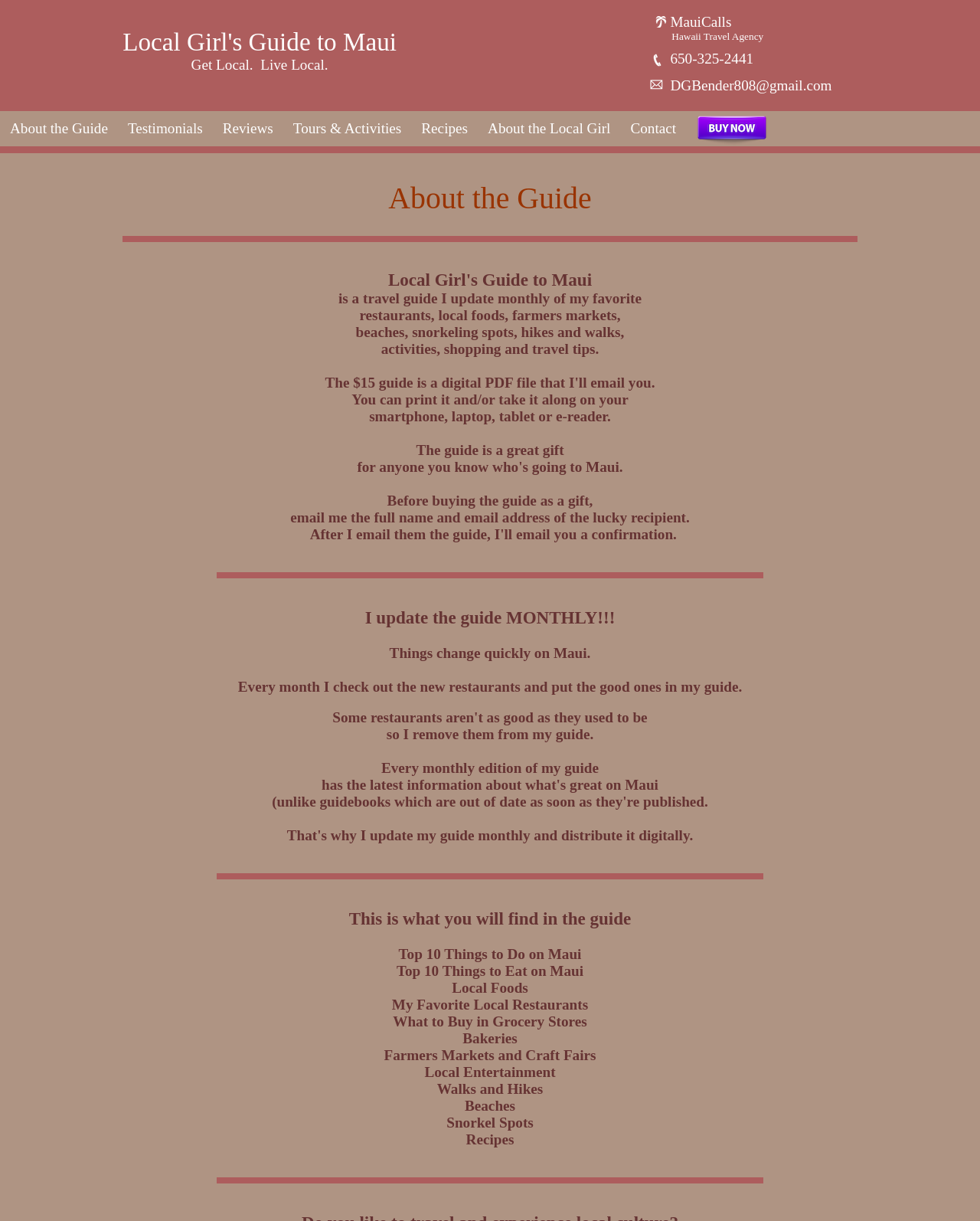Identify the bounding box coordinates for the element that needs to be clicked to fulfill this instruction: "View company alert list". Provide the coordinates in the format of four float numbers between 0 and 1: [left, top, right, bottom].

None